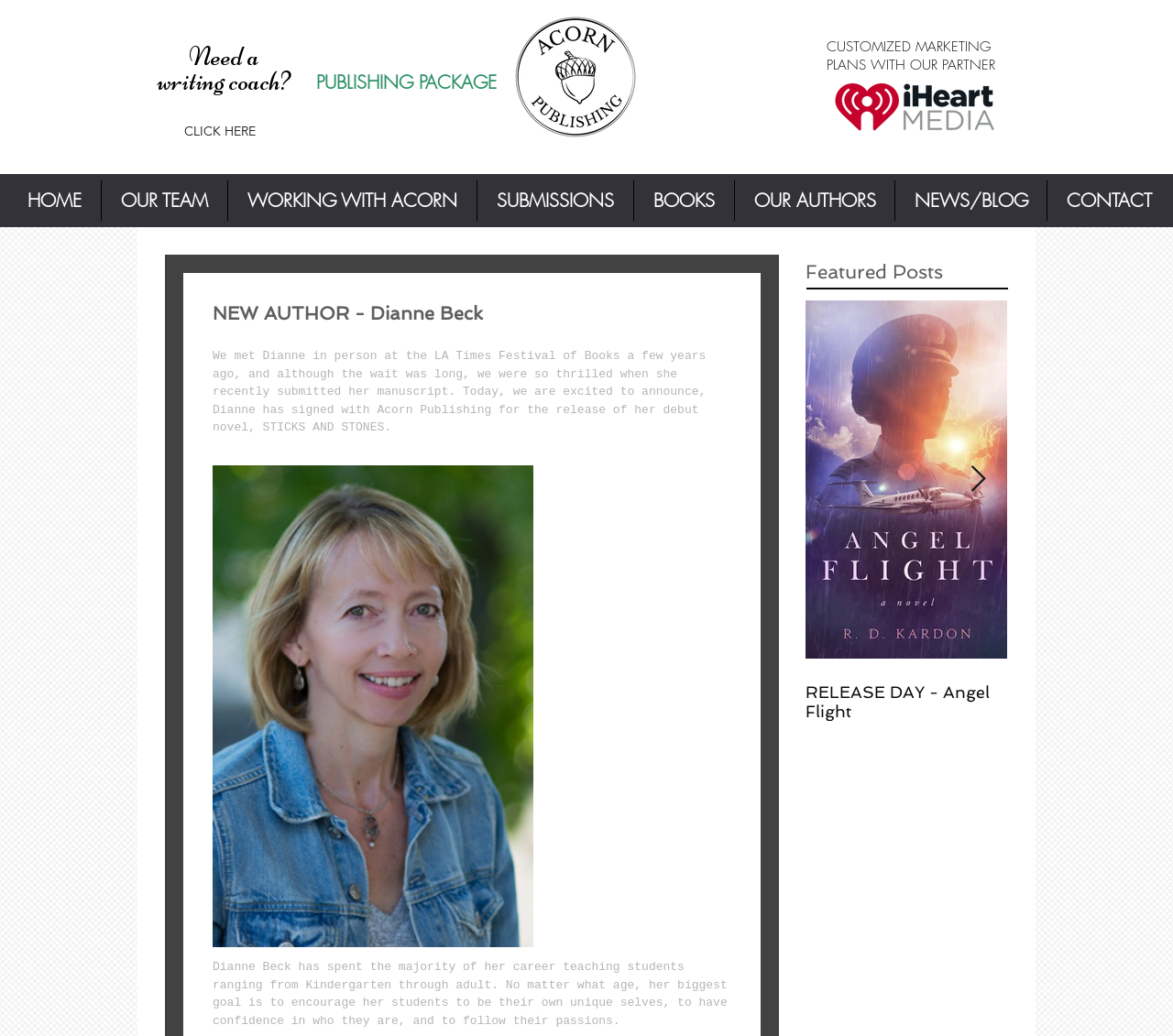Find the bounding box coordinates of the clickable element required to execute the following instruction: "Download the app on Apple Store". Provide the coordinates as four float numbers between 0 and 1, i.e., [left, top, right, bottom].

None